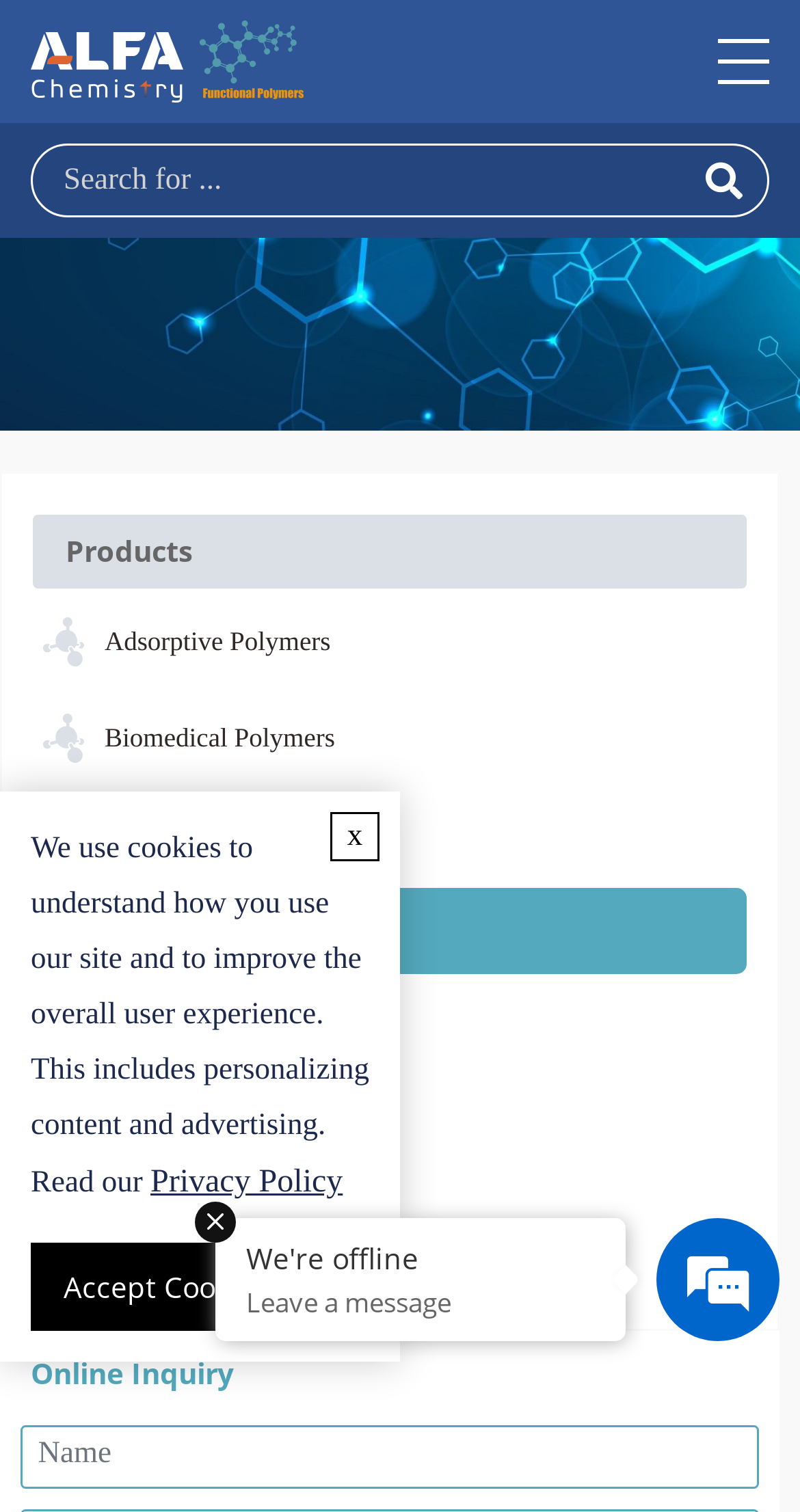Predict the bounding box coordinates for the UI element described as: "Functional PEGs". The coordinates should be four float numbers between 0 and 1, presented as [left, top, right, bottom].

[0.041, 0.587, 0.933, 0.644]